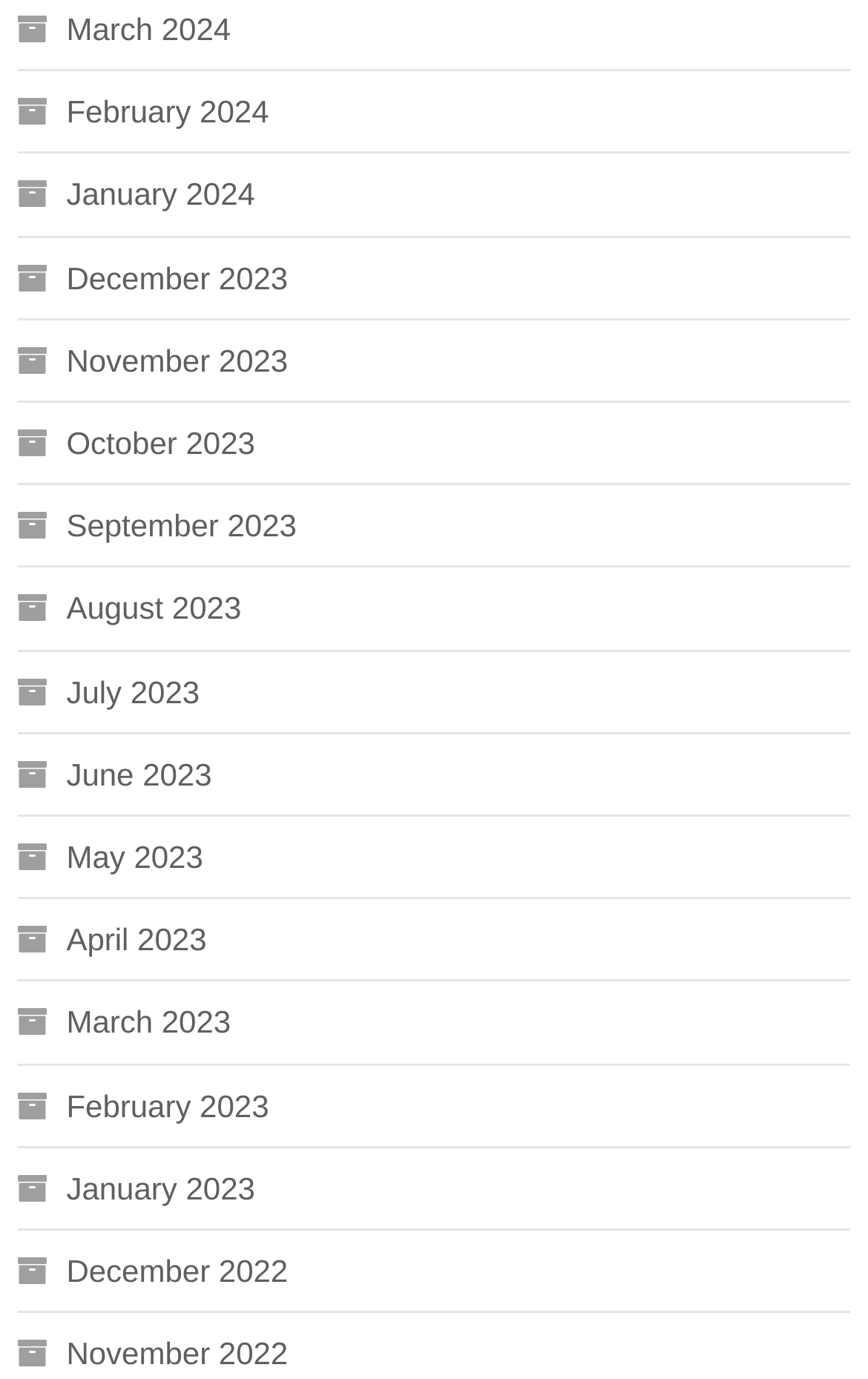Can you specify the bounding box coordinates of the area that needs to be clicked to fulfill the following instruction: "Go to February 2023"?

[0.02, 0.78, 0.31, 0.822]